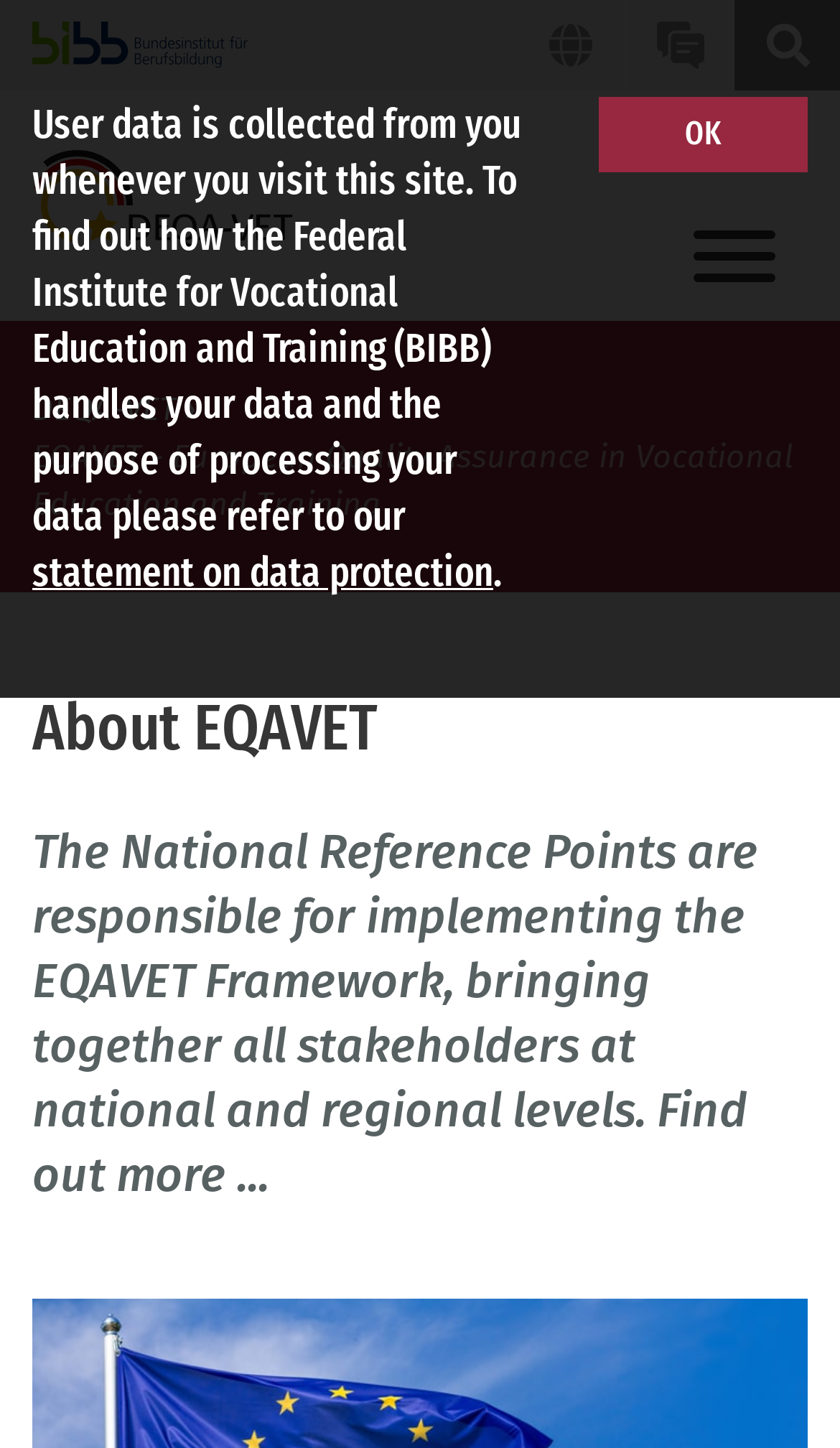Find the bounding box coordinates of the UI element according to this description: "President’s Email".

None